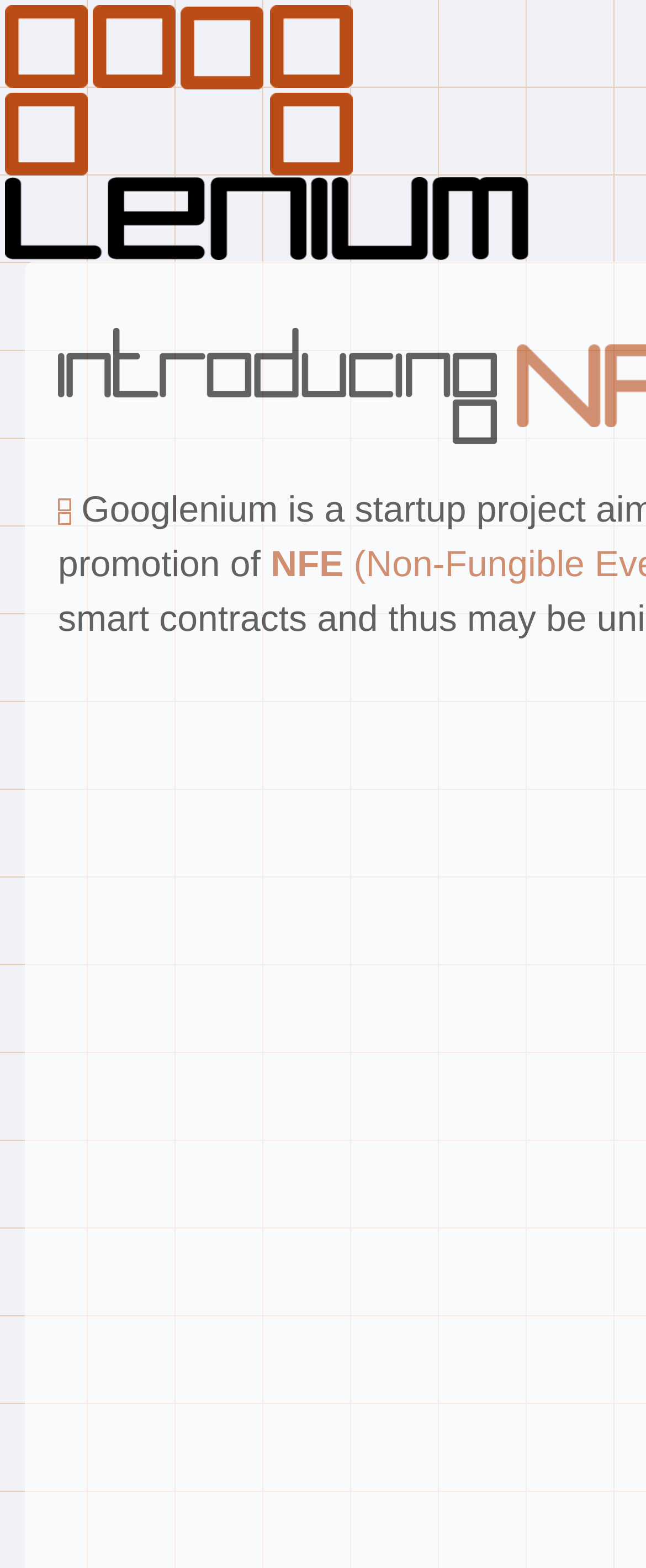Give a one-word or short-phrase answer to the following question: 
What is the shape of the element at [0.09, 0.318, 0.11, 0.335]?

Image